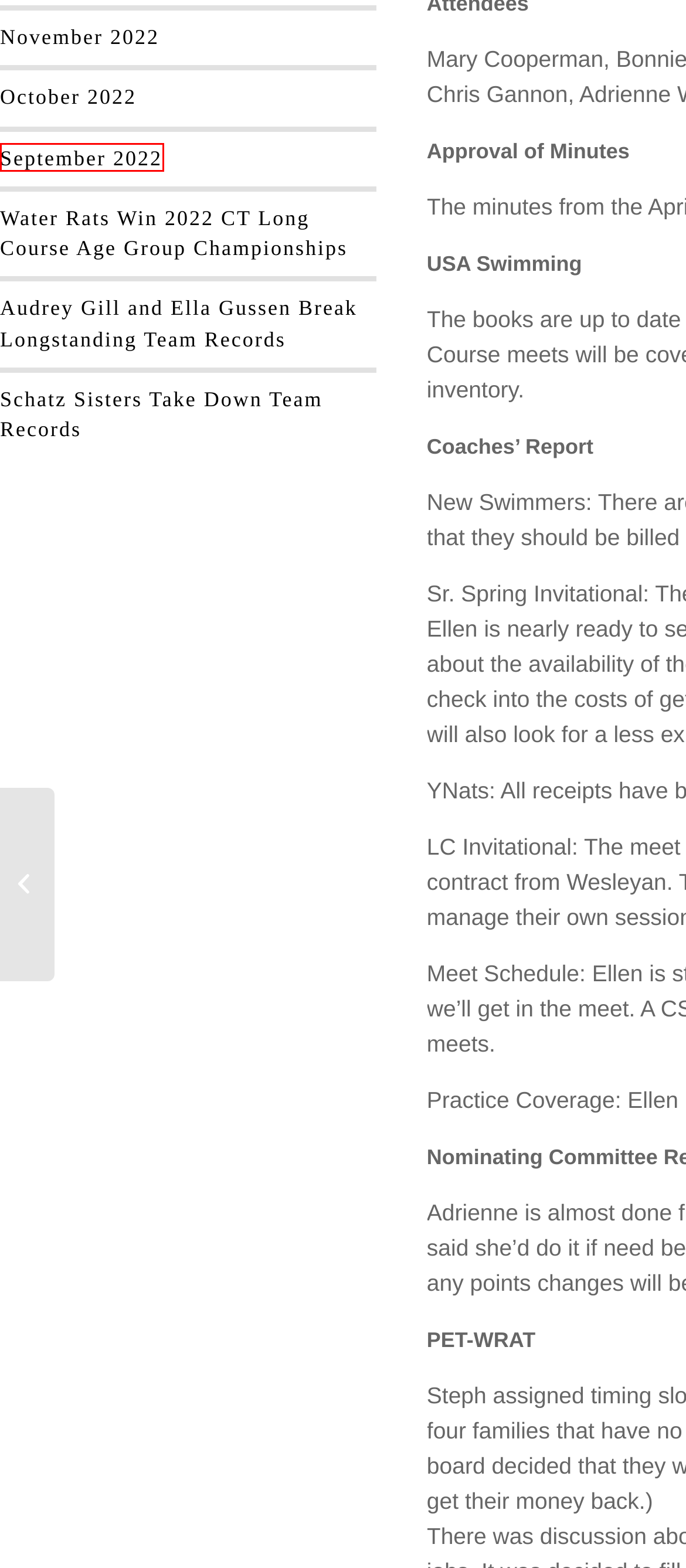You are provided a screenshot of a webpage featuring a red bounding box around a UI element. Choose the webpage description that most accurately represents the new webpage after clicking the element within the red bounding box. Here are the candidates:
A. Water Rat Swim Team |   Recognition Night 2009 Slideshow
B. Water Rat Swim Team |   Schatz Sisters Take Down Team Records
C. Water Rat Swim Team |   Audrey Gill and Ella Gussen Break Longstanding Team Records
D. Water Rat Swim Team |   October 2022
E. Water Rat Swim Team |   September 2022
F. Water Rat Swim Team |   Join Us
G. Water Rat Swim Team |   November 2022
H. Water Rat Swim Team |   Water Rats Win 2022 CT Long Course Age Group Championships

E